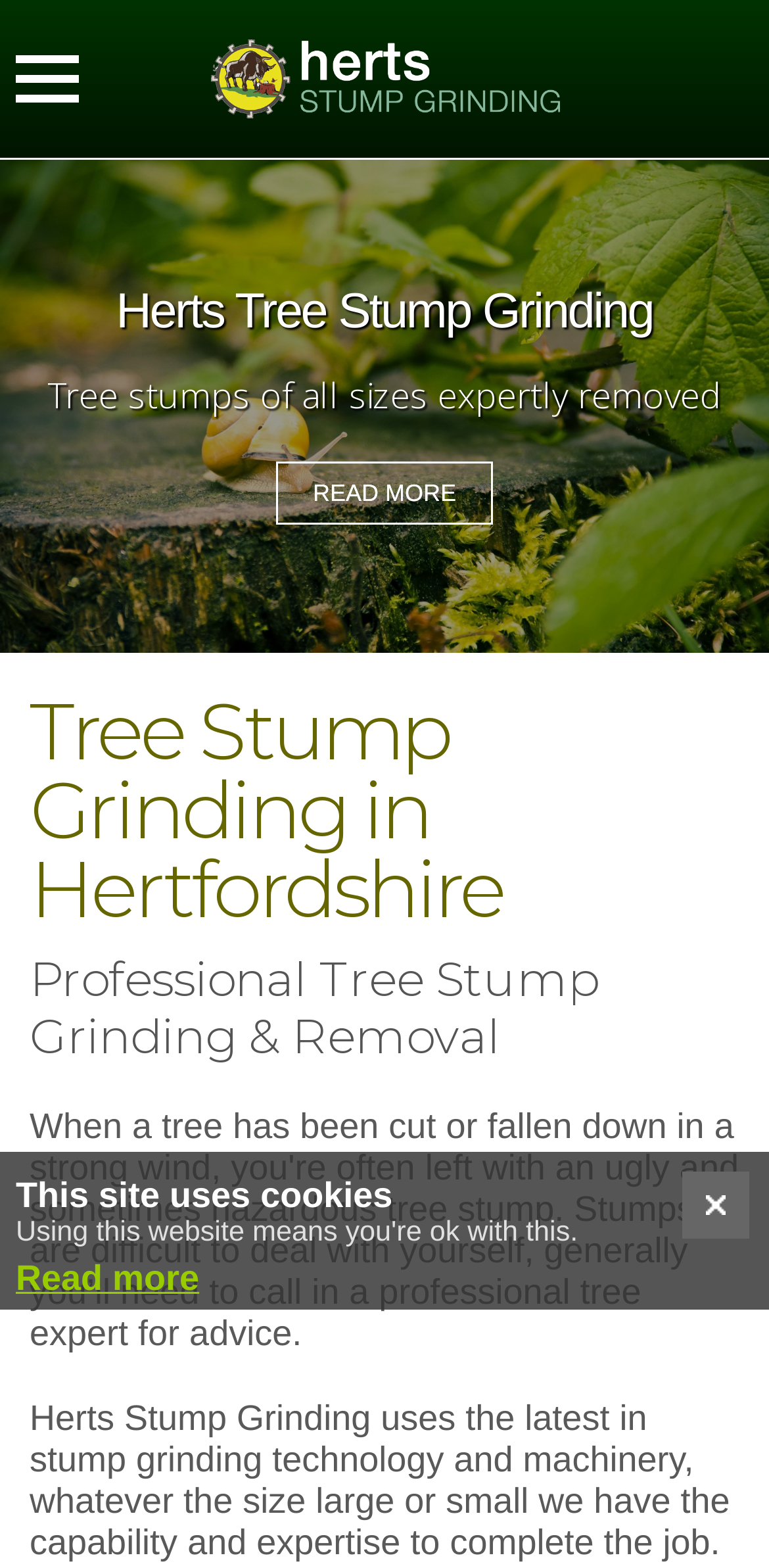Show the bounding box coordinates for the HTML element described as: "x".

[0.887, 0.747, 0.974, 0.79]